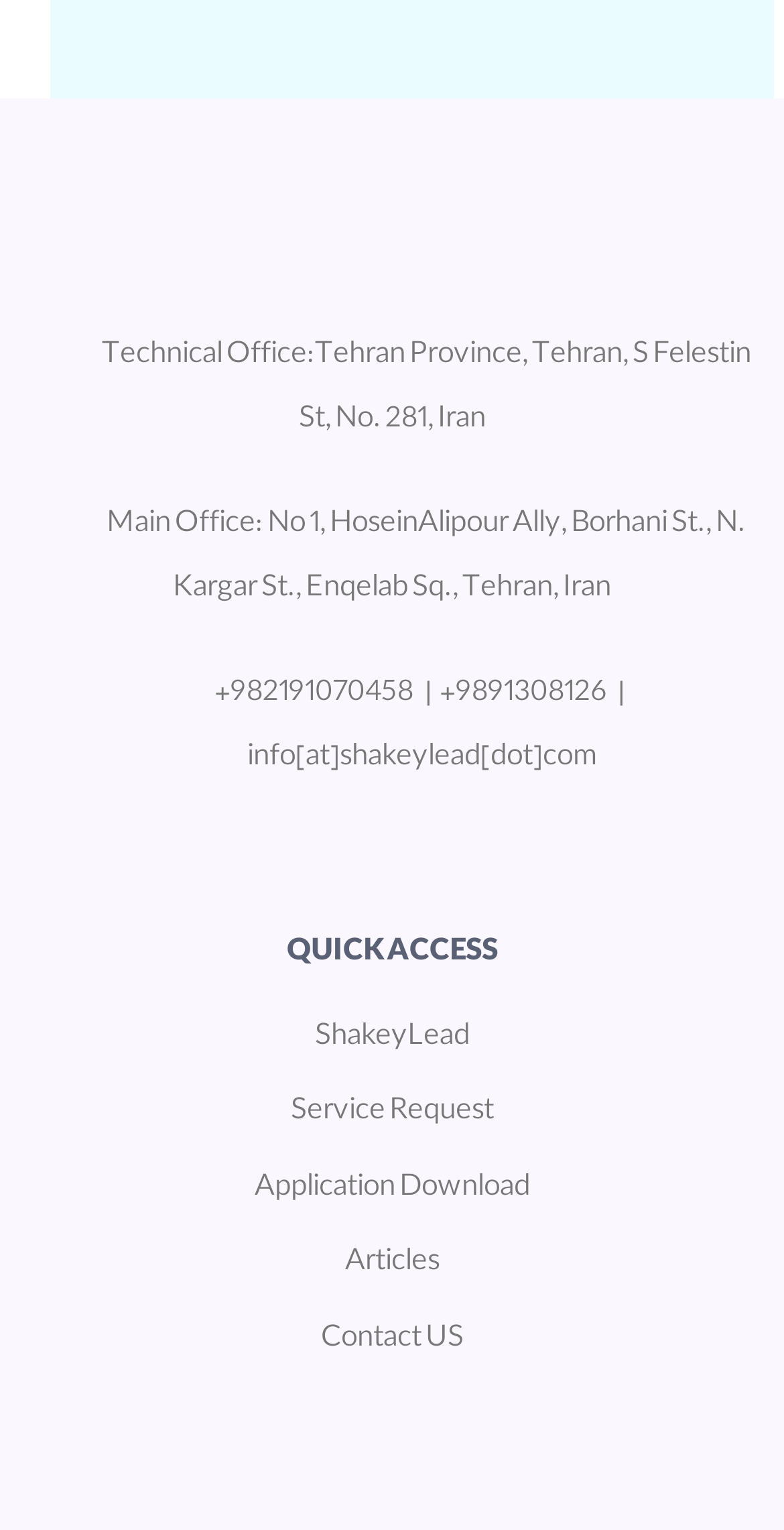Identify the coordinates of the bounding box for the element described below: "parent_node: +982191070458 | +9891308126 |". Return the coordinates as four float numbers between 0 and 1: [left, top, right, bottom].

[0.238, 0.481, 0.3, 0.512]